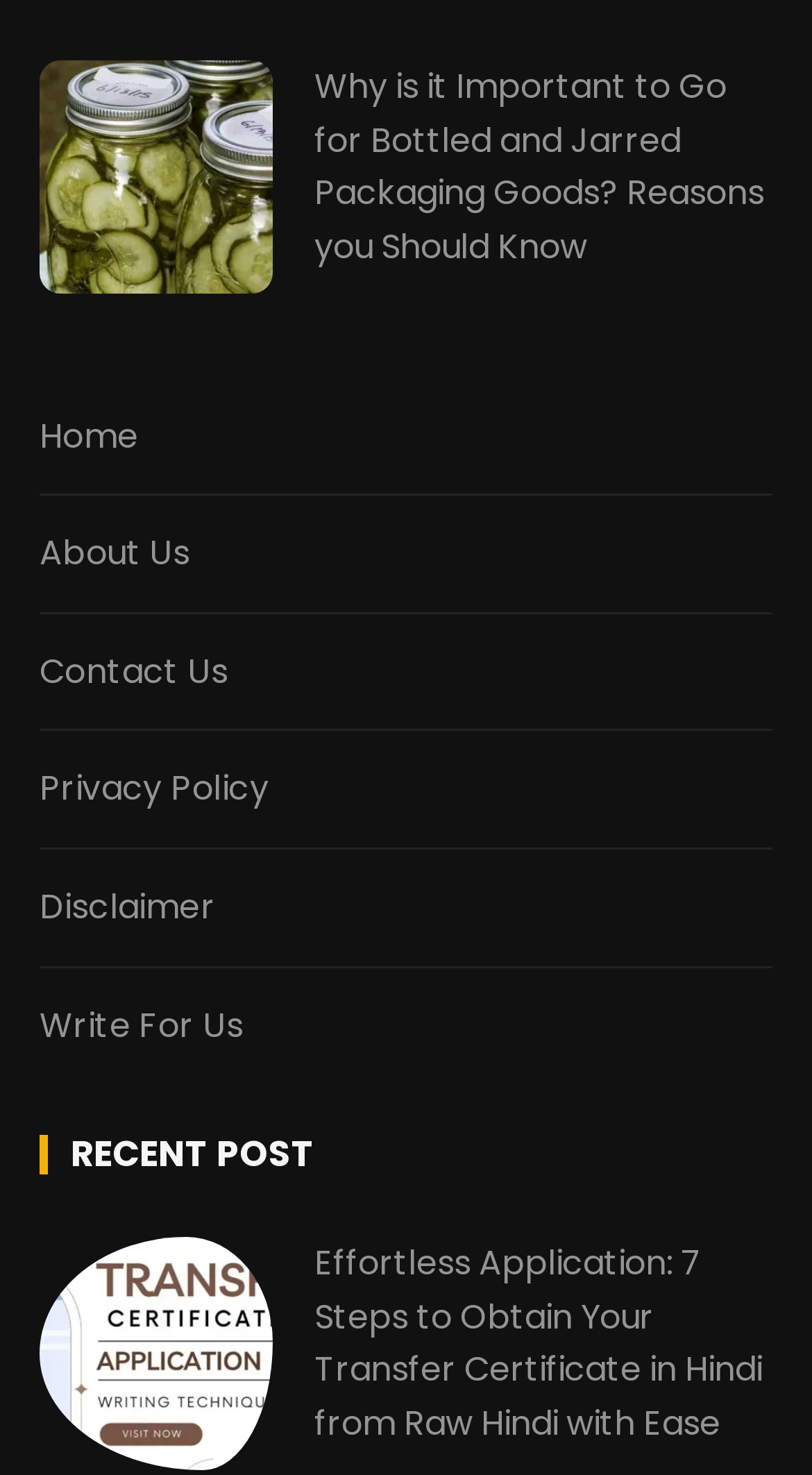Identify the bounding box coordinates for the element you need to click to achieve the following task: "read the article about bottled and jarred packaging goods". Provide the bounding box coordinates as four float numbers between 0 and 1, in the form [left, top, right, bottom].

[0.048, 0.041, 0.336, 0.199]